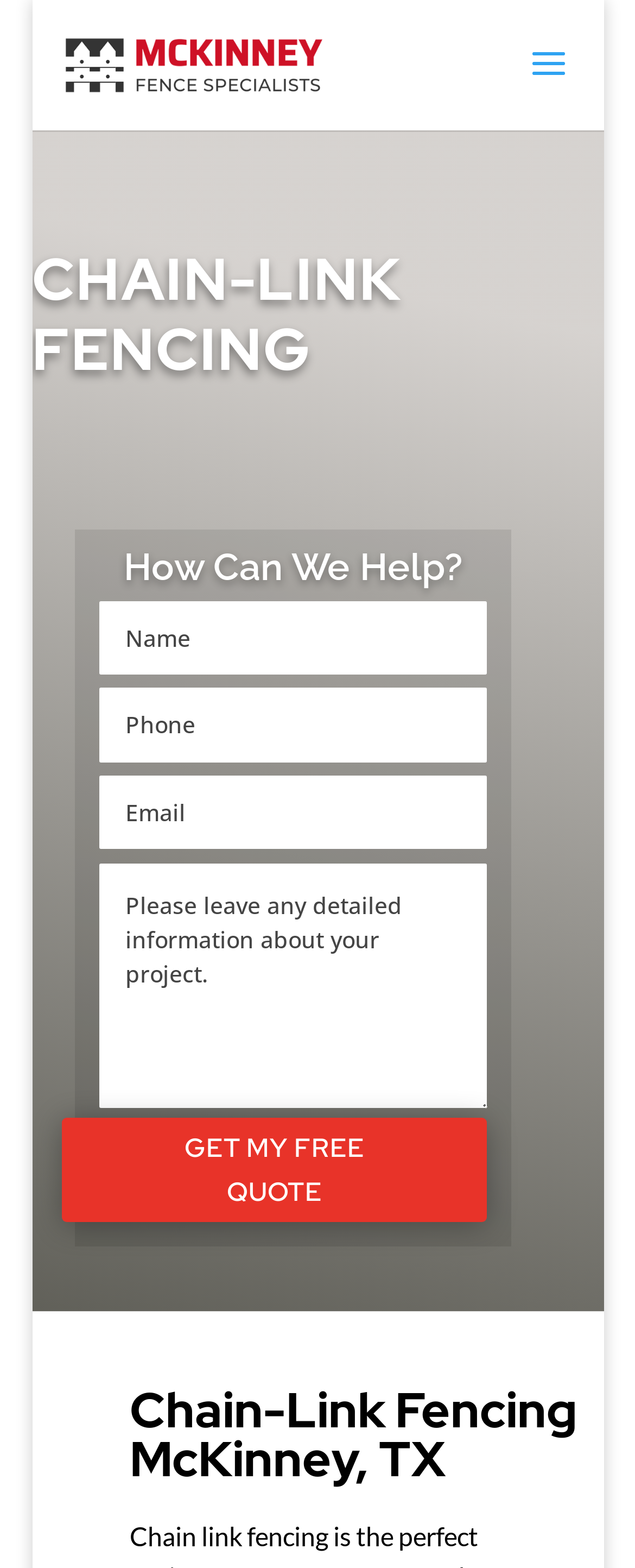Please find and generate the text of the main header of the webpage.

Chain-Link Fencing McKinney, TX